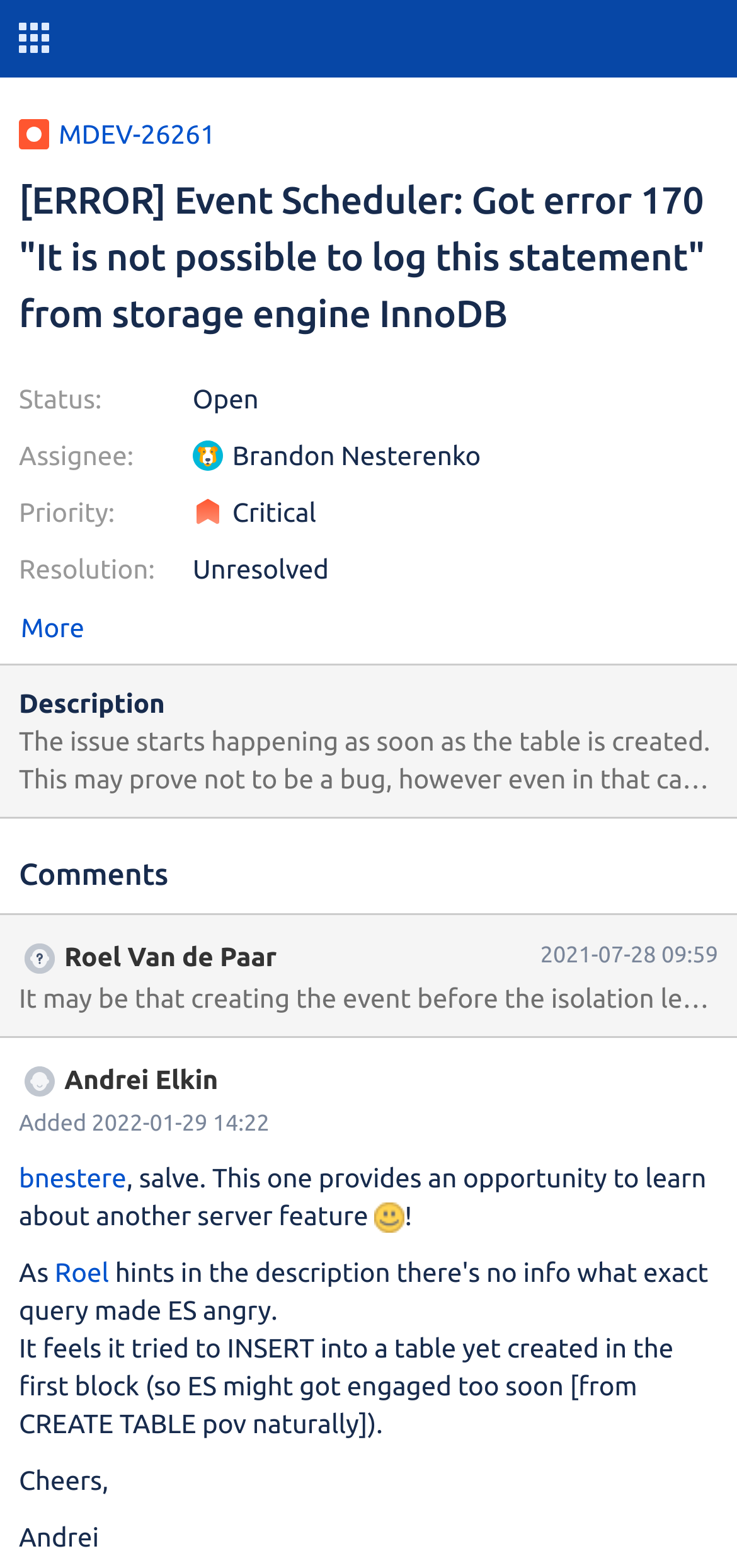Please answer the following question using a single word or phrase: 
Who is the assignee of this issue?

Brandon Nesterenko